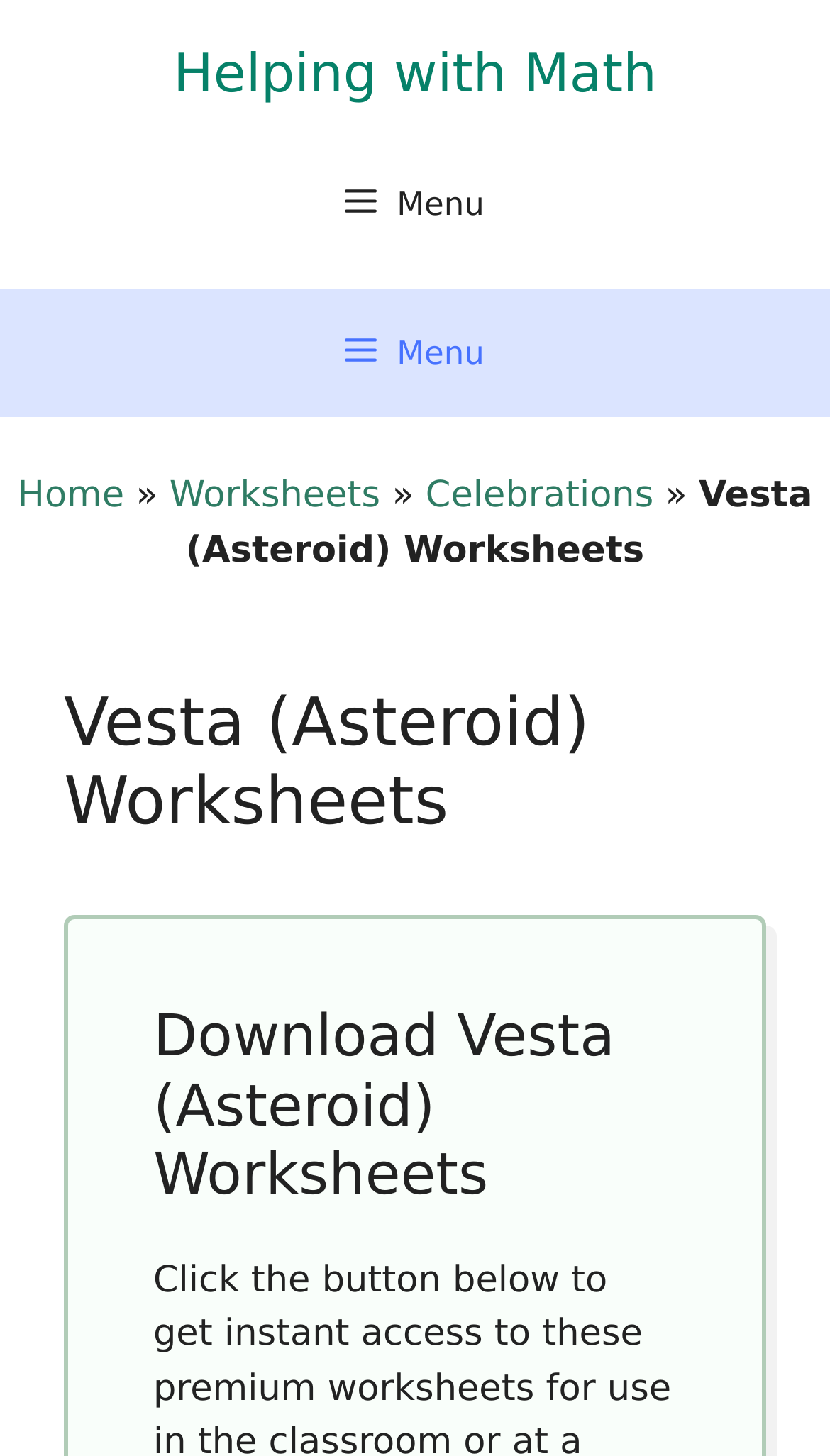Please provide a brief answer to the following inquiry using a single word or phrase:
What is the name of the website?

Helping with Math